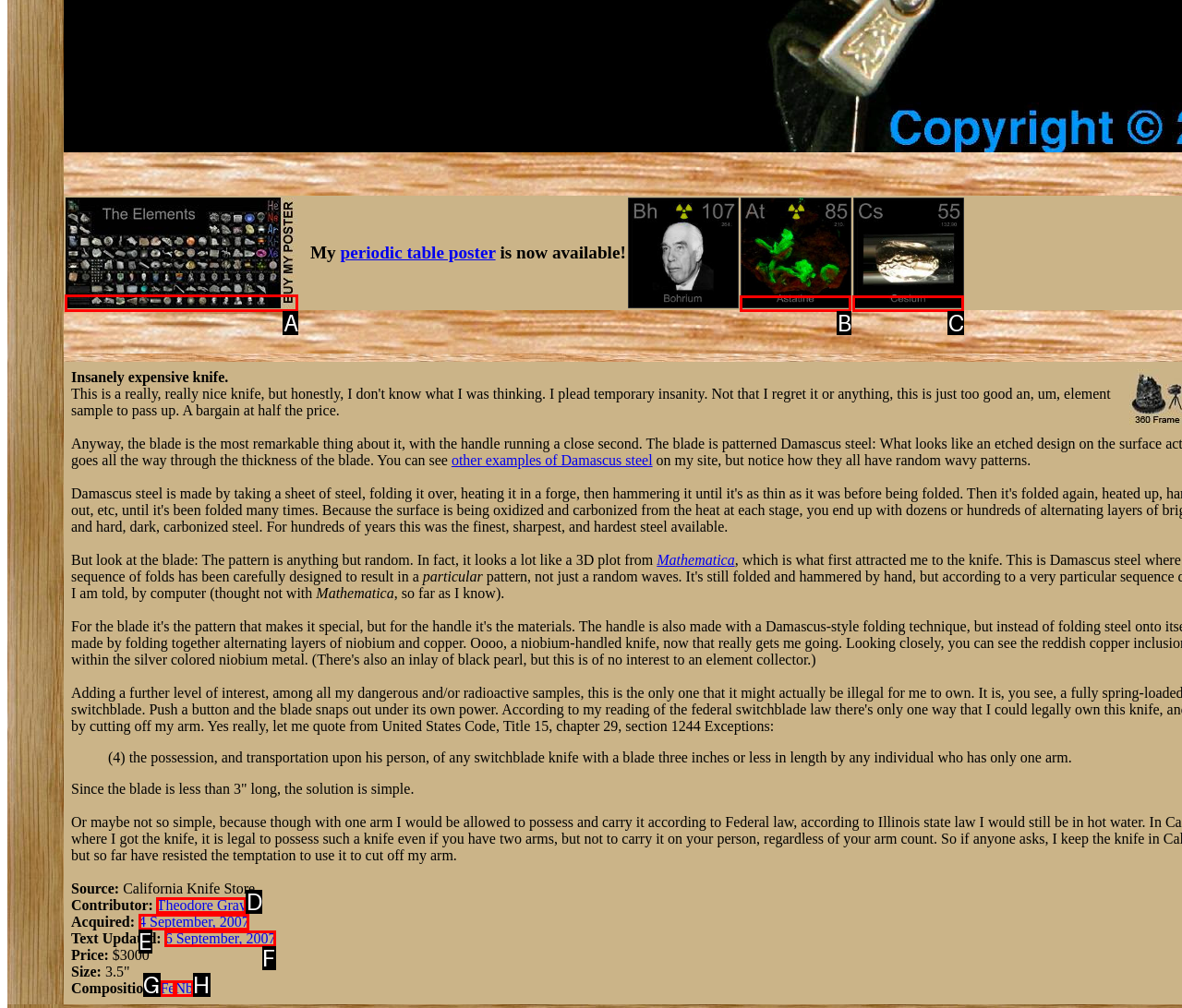Determine the letter of the element to click to accomplish this task: Click the link to buy a periodic table poster. Respond with the letter.

A